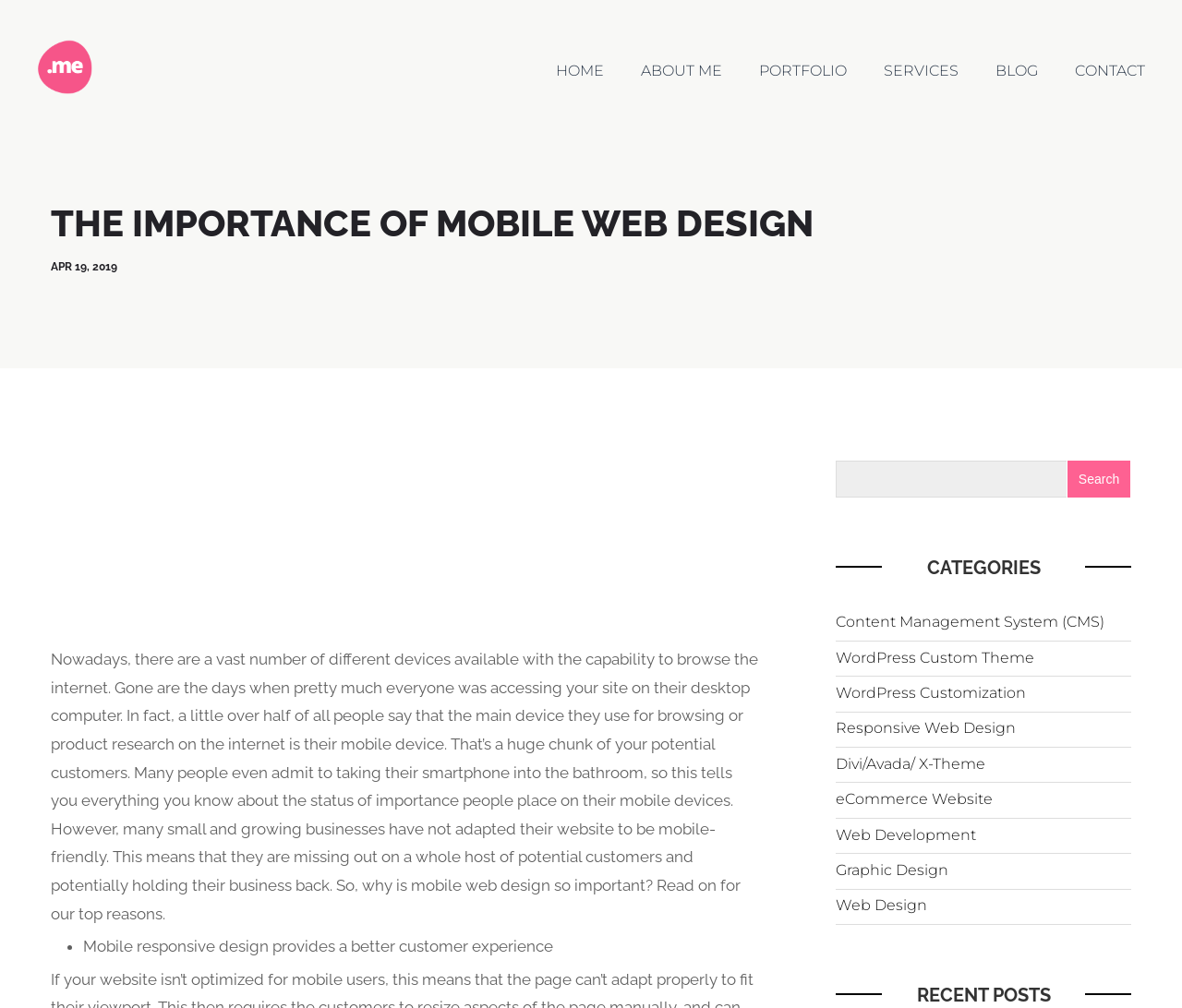Please locate the clickable area by providing the bounding box coordinates to follow this instruction: "search for something".

[0.707, 0.457, 0.957, 0.494]